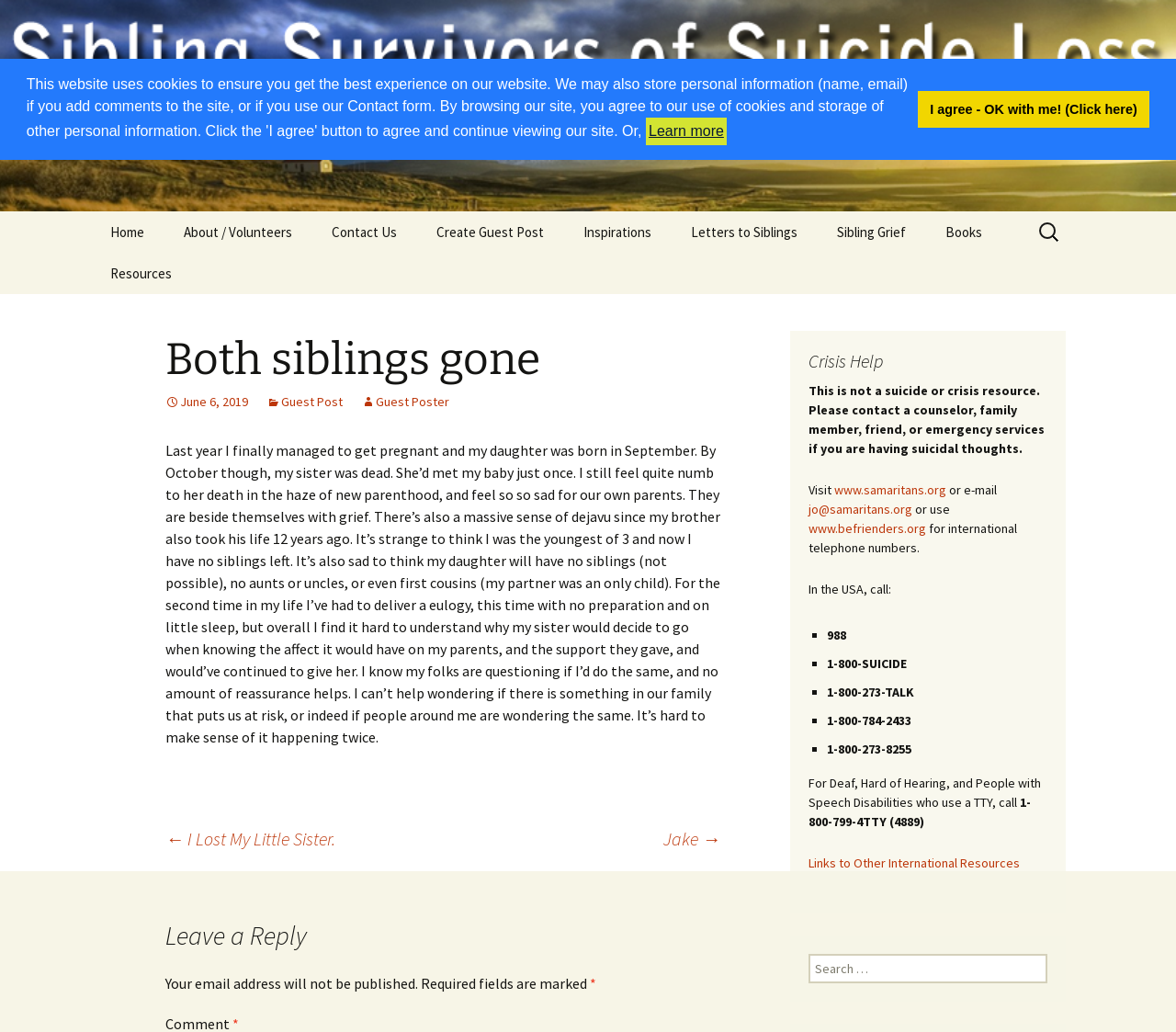Specify the bounding box coordinates of the area to click in order to follow the given instruction: "Click the 'Submit Inspiration' link."

[0.48, 0.285, 0.637, 0.325]